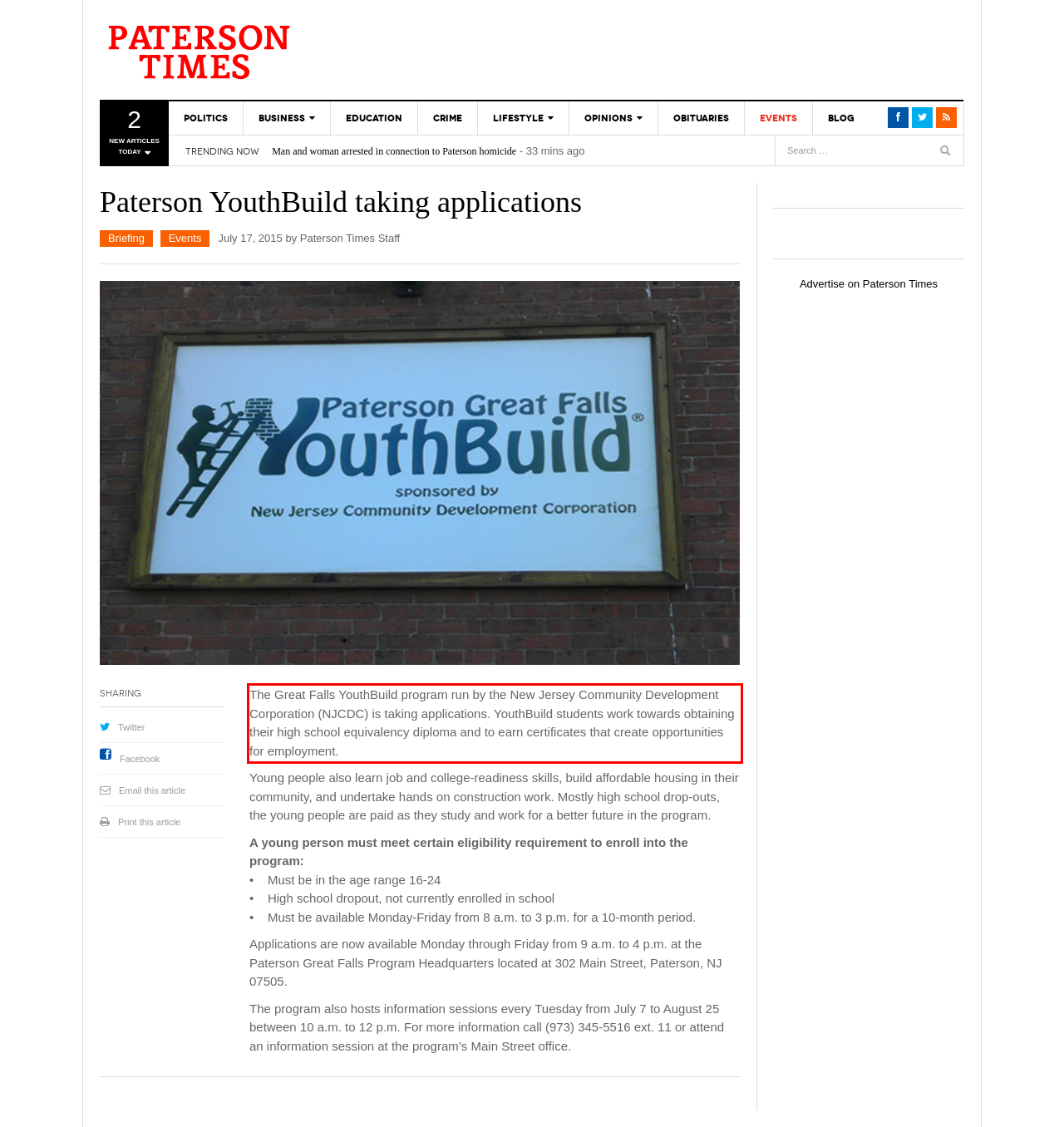Given a screenshot of a webpage with a red bounding box, extract the text content from the UI element inside the red bounding box.

The Great Falls YouthBuild program run by the New Jersey Community Development Corporation (NJCDC) is taking applications. YouthBuild students work towards obtaining their high school equivalency diploma and to earn certificates that create opportunities for employment.